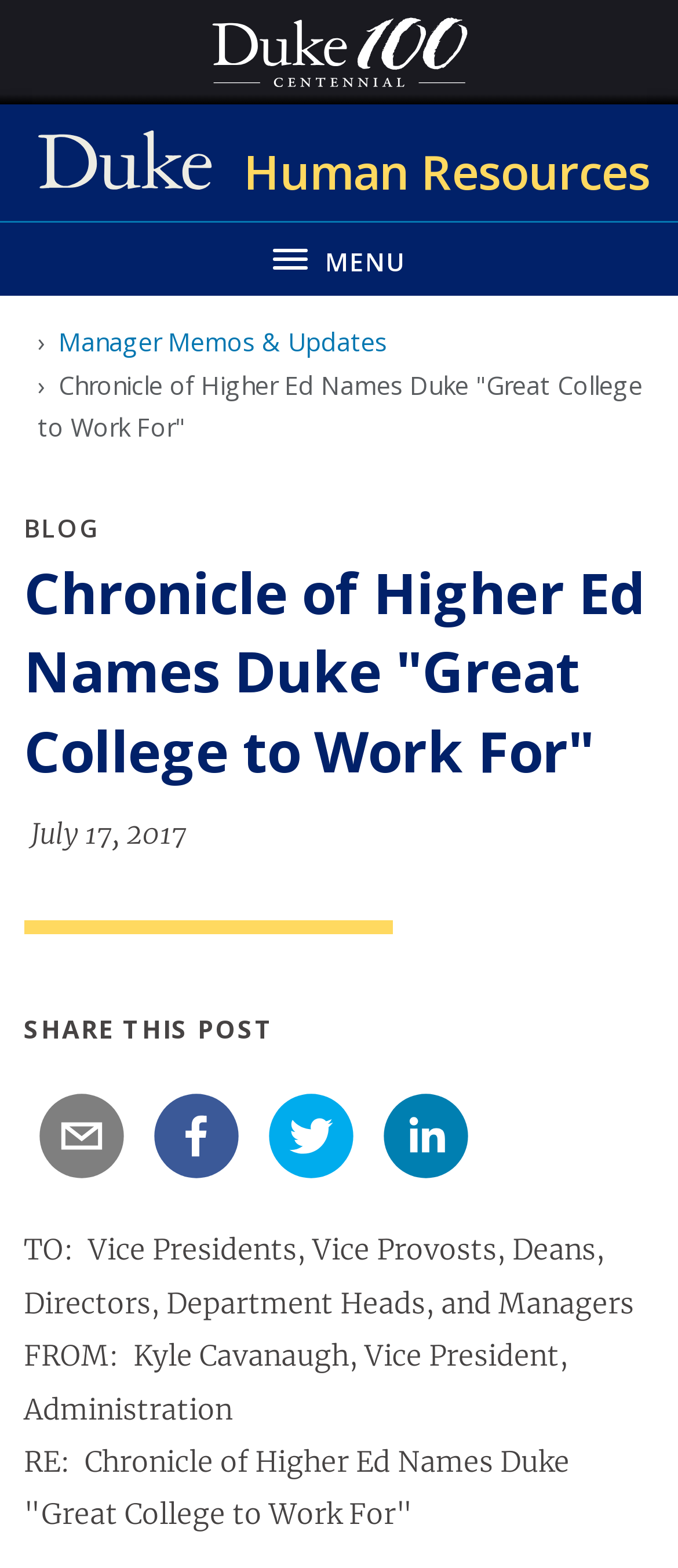Locate the bounding box coordinates of the clickable region to complete the following instruction: "Share this post via email."

[0.055, 0.697, 0.184, 0.752]